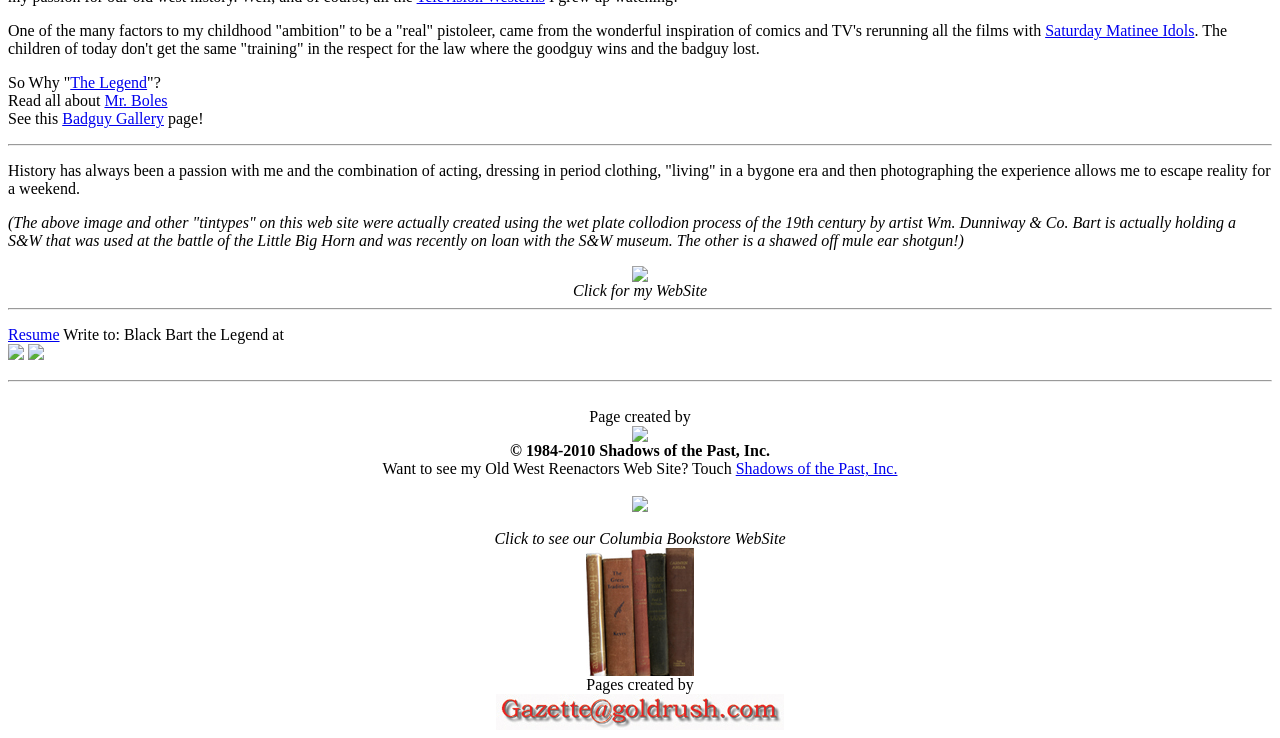Specify the bounding box coordinates (top-left x, top-left y, bottom-right x, bottom-right y) of the UI element in the screenshot that matches this description: The Legend

[0.055, 0.101, 0.115, 0.124]